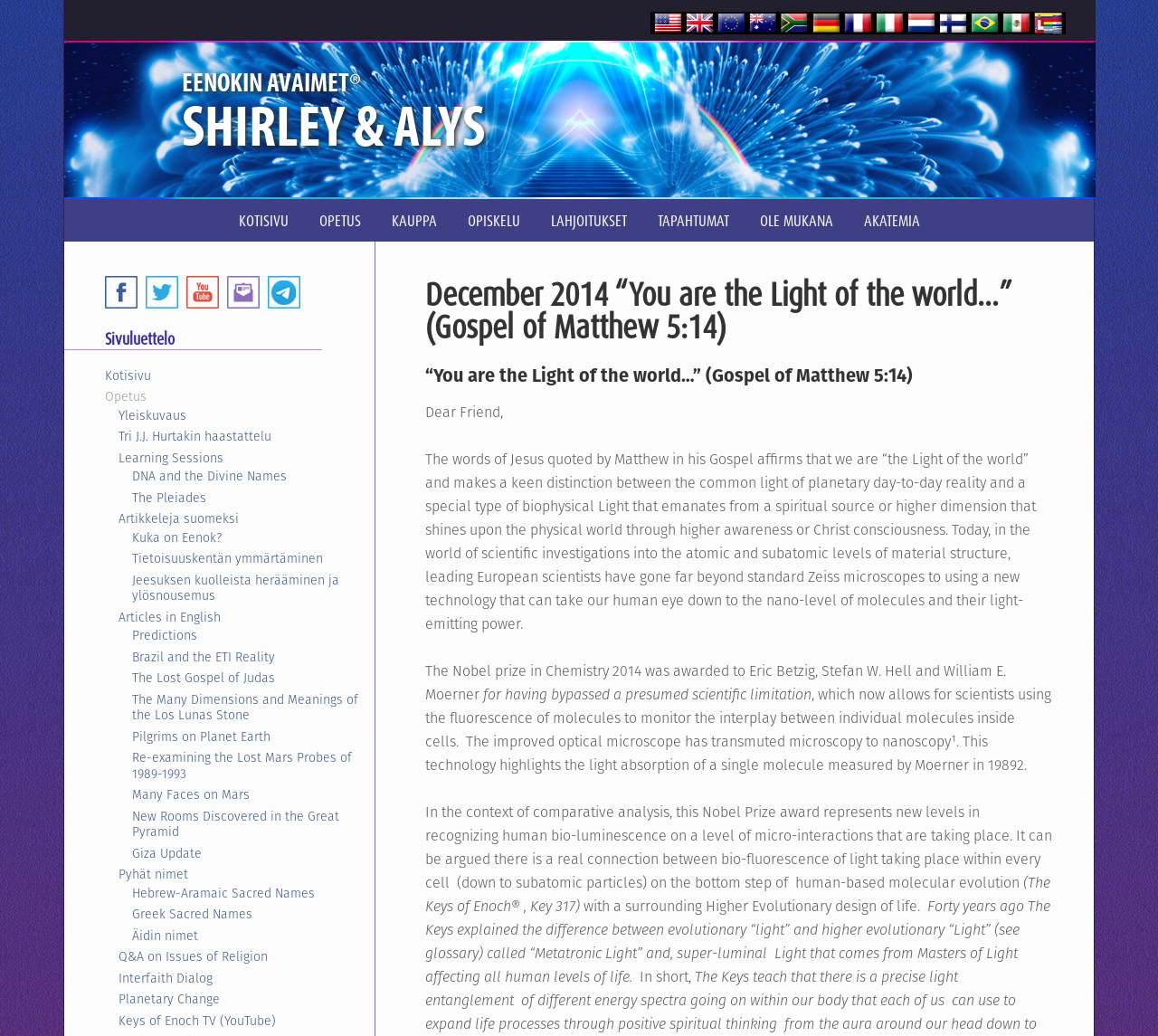Determine the bounding box coordinates for the area that needs to be clicked to fulfill this task: "Check the 'Facebook' social media link". The coordinates must be given as four float numbers between 0 and 1, i.e., [left, top, right, bottom].

[0.091, 0.266, 0.119, 0.298]